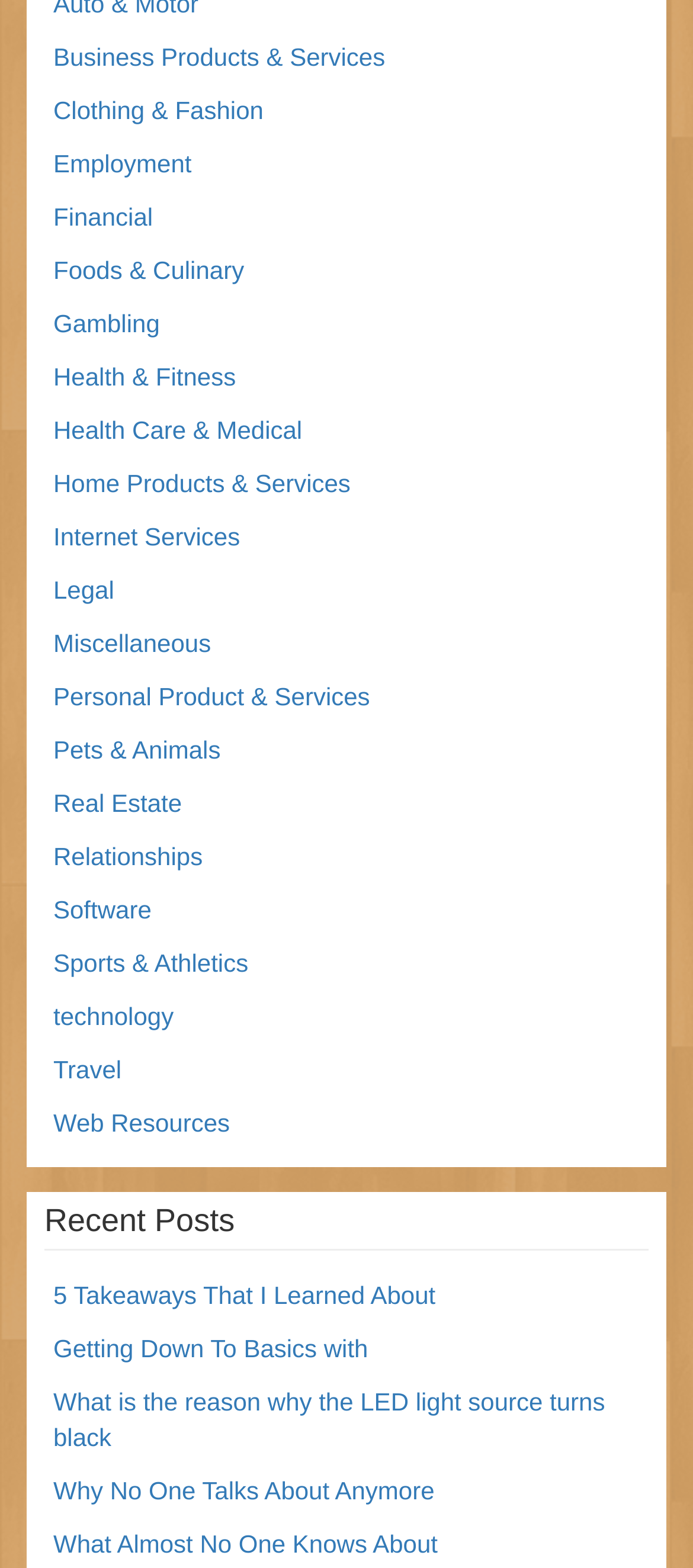Locate the bounding box coordinates of the area to click to fulfill this instruction: "Browse Business Products & Services". The bounding box should be presented as four float numbers between 0 and 1, in the order [left, top, right, bottom].

[0.077, 0.027, 0.556, 0.045]